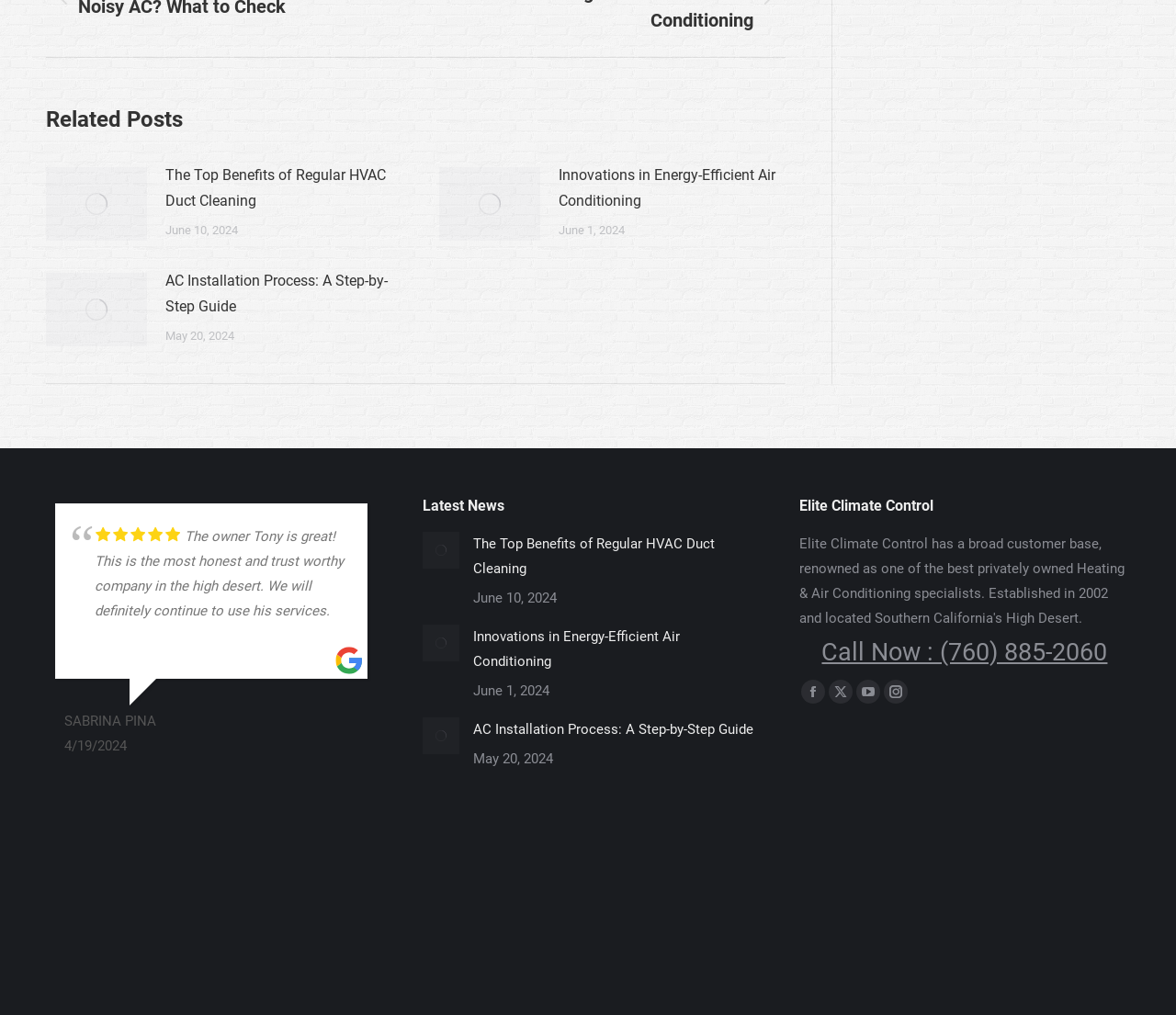Determine the bounding box coordinates for the region that must be clicked to execute the following instruction: "Subscribe to the MedicalResearch.com newsletter".

None